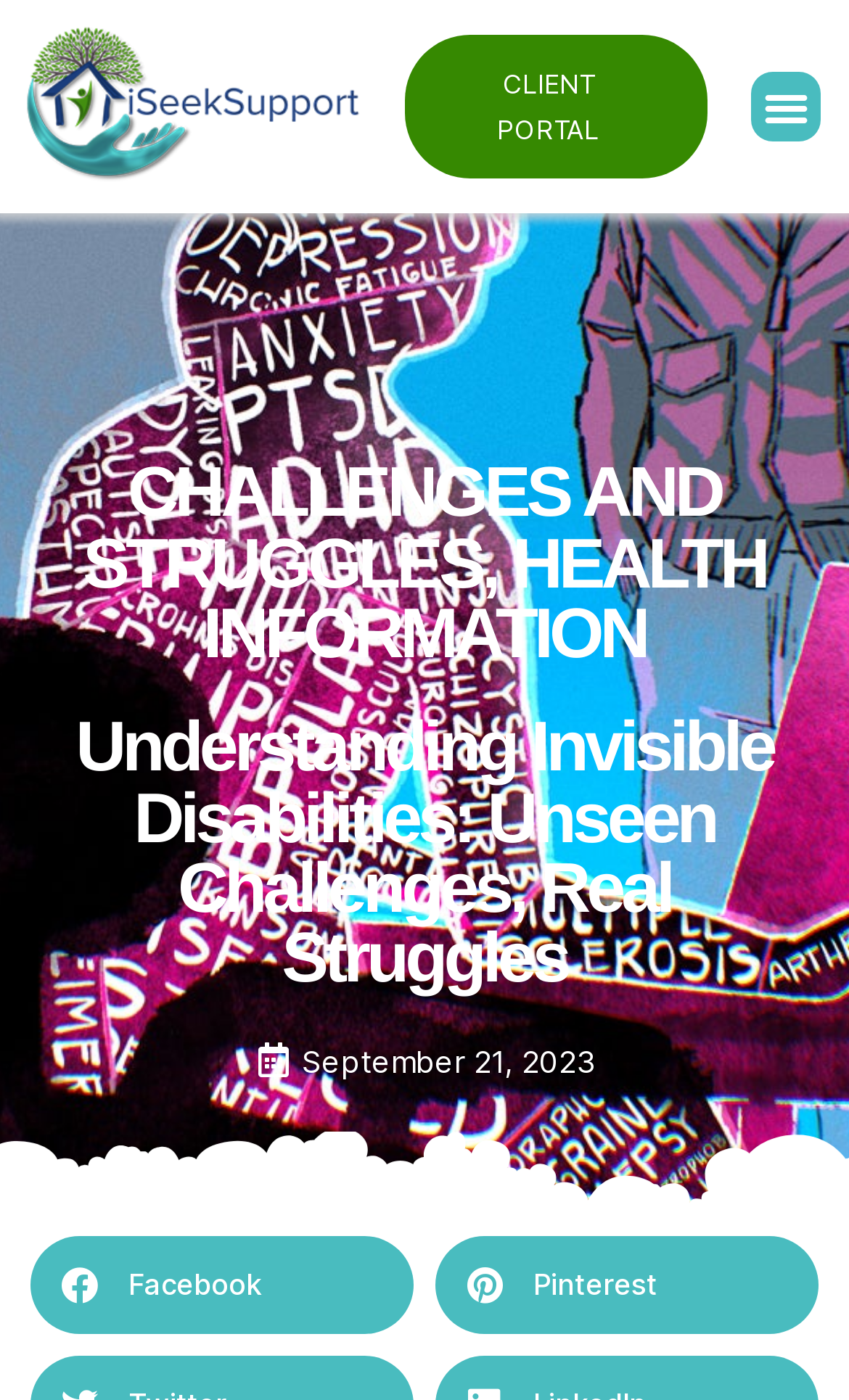How many social media sharing options are available?
Using the image, respond with a single word or phrase.

2